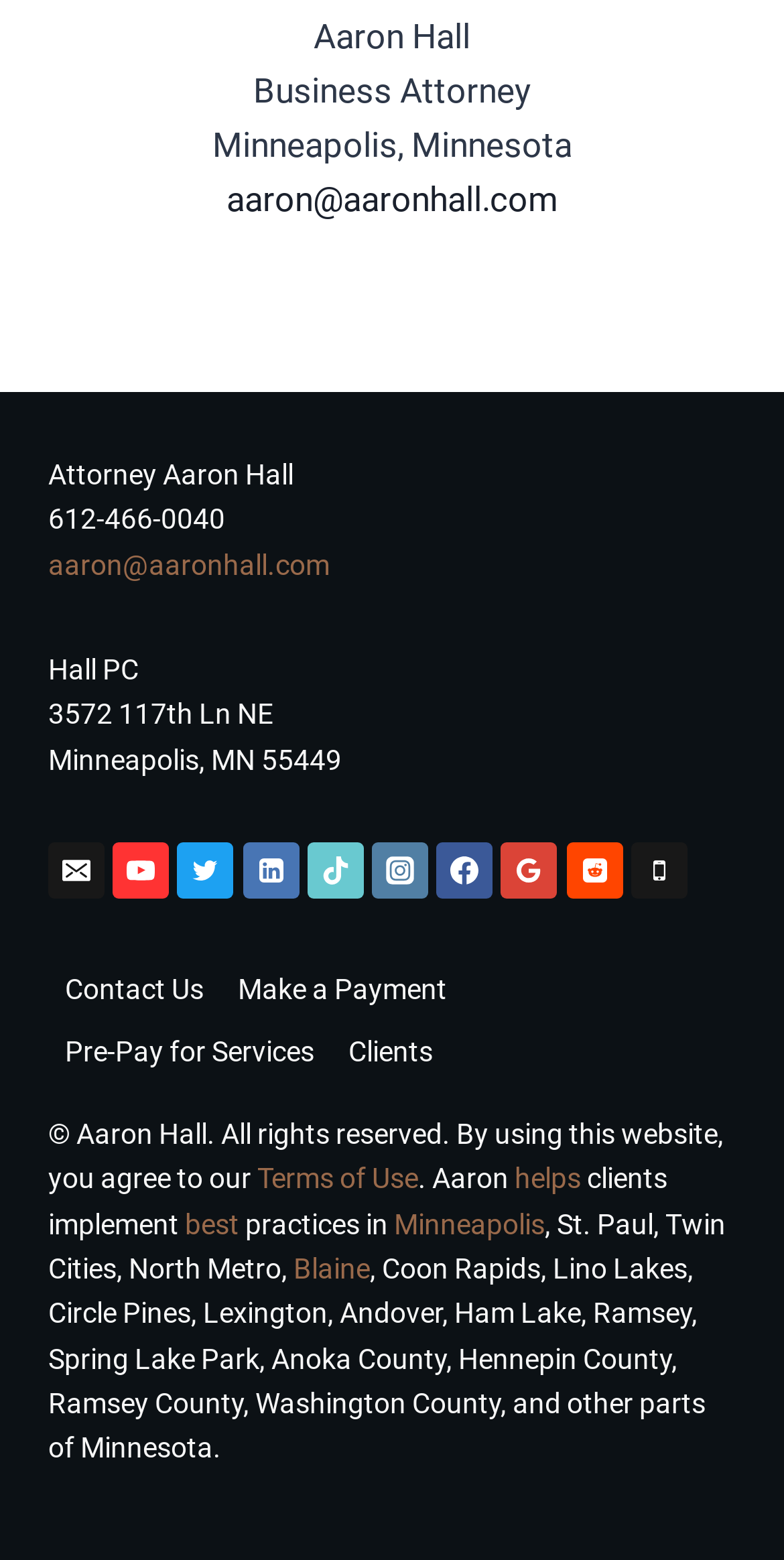Please provide a short answer using a single word or phrase for the question:
What is the phone number of the attorney?

612-466-0040